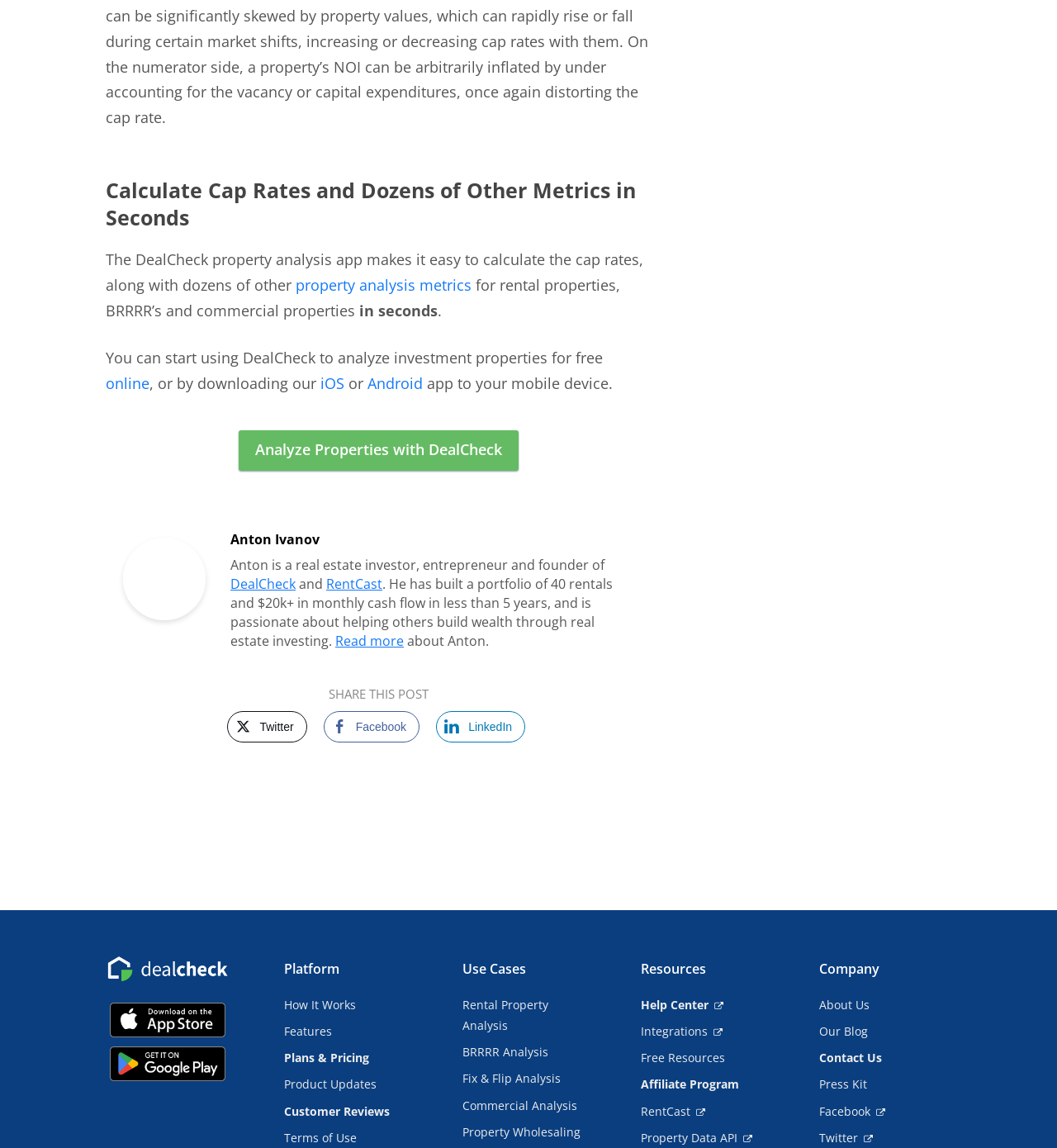Please give the bounding box coordinates of the area that should be clicked to fulfill the following instruction: "Share this post on Twitter". The coordinates should be in the format of four float numbers from 0 to 1, i.e., [left, top, right, bottom].

[0.215, 0.619, 0.29, 0.646]